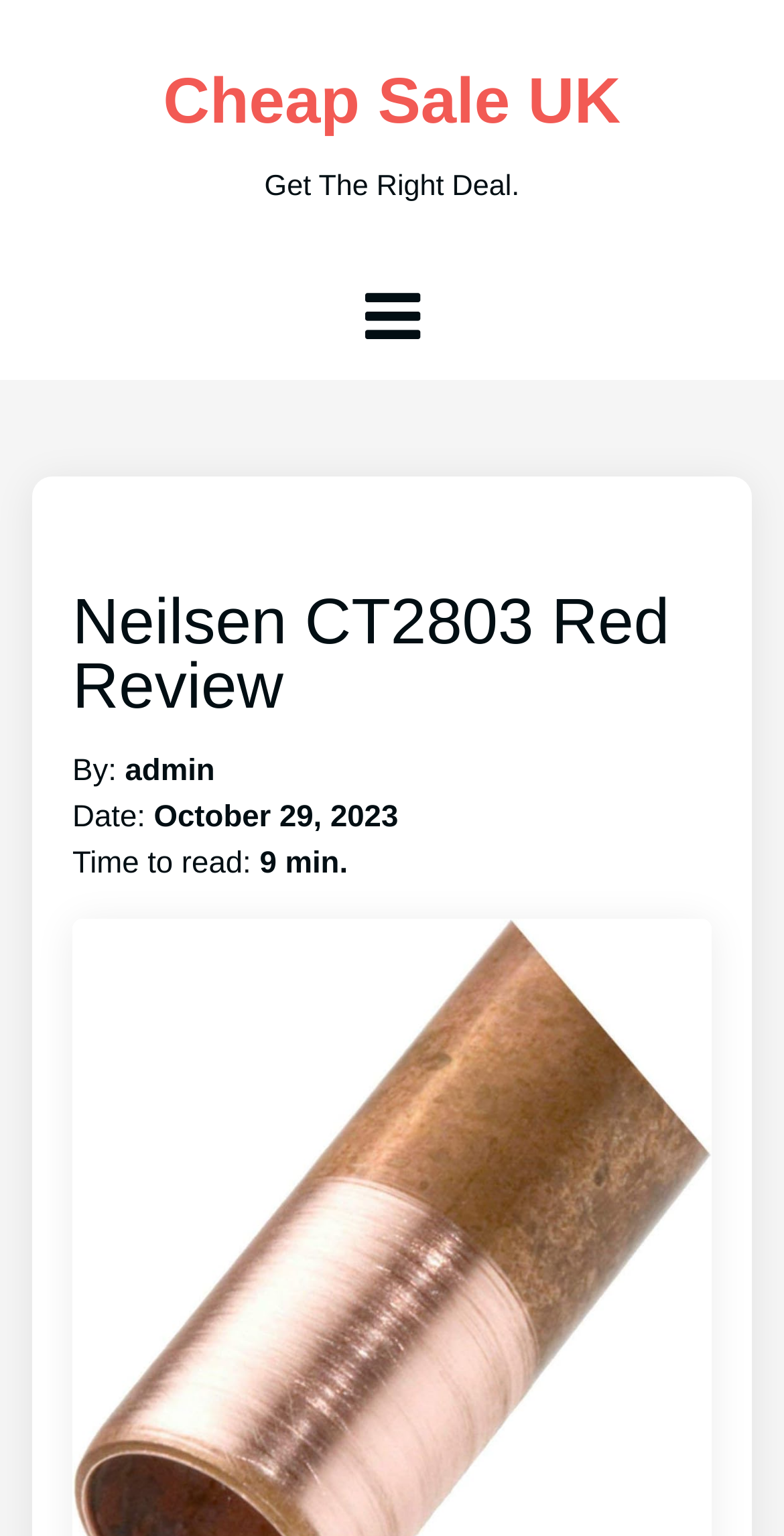Based on the provided description, "title="Mobile Navigation Menu"", find the bounding box of the corresponding UI element in the screenshot.

[0.0, 0.164, 1.0, 0.247]